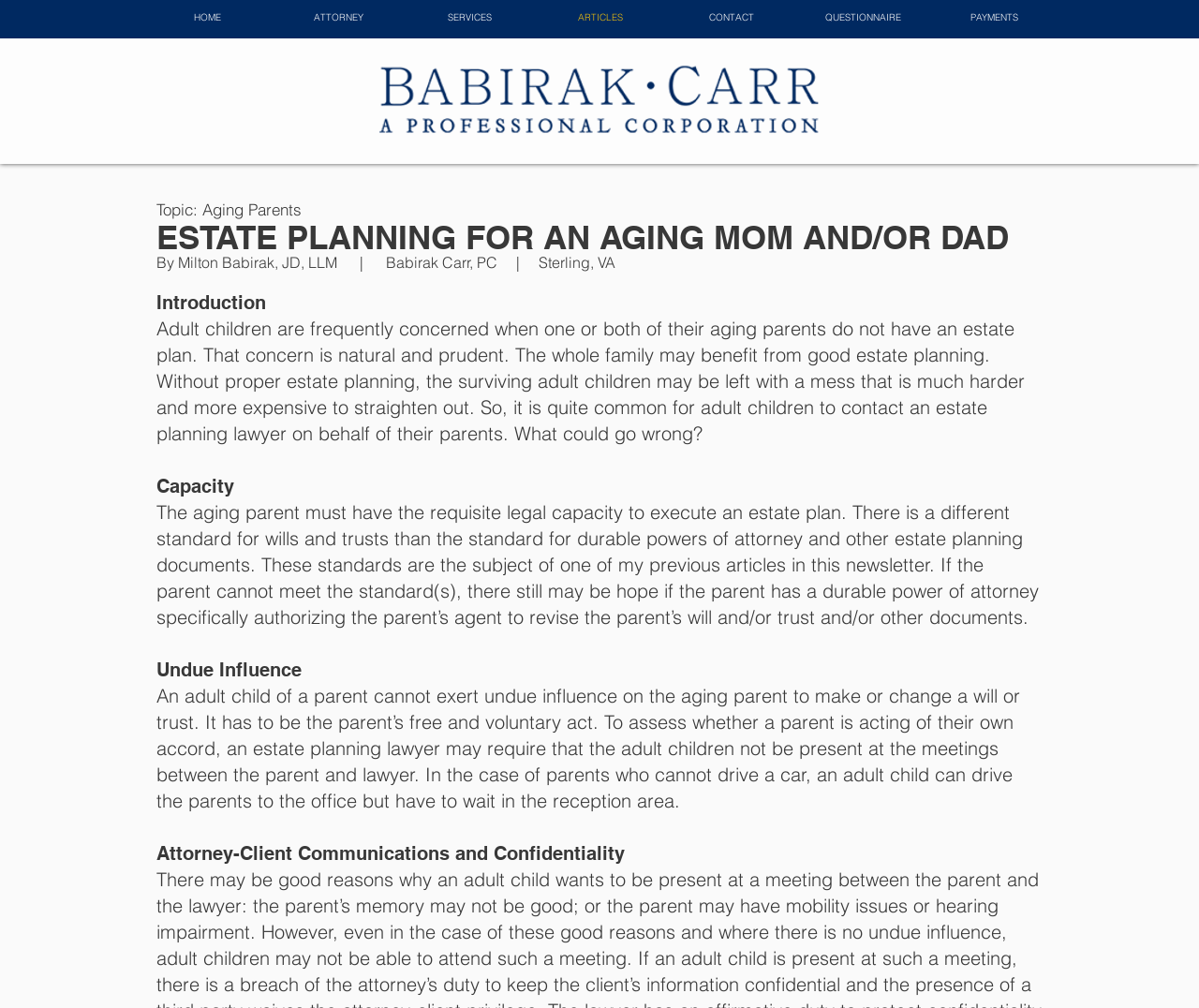Explain the webpage in detail, including its primary components.

The webpage is about estate planning for aging parents, with a focus on the importance of proper planning and the potential consequences of not having a plan in place. At the top of the page, there is a navigation menu with links to different sections of the website, including "HOME", "ATTORNEY", "SERVICES", "ARTICLES", "CONTACT", "QUESTIONNAIRE", and "PAYMENTS". 

Below the navigation menu, there is a logo image, and to the right of the logo, there is a heading that reads "Topic: Aging Parents". 

The main content of the page is an article titled "ESTATE PLANNING FOR AN AGING MOM AND/OR DAD" written by Milton Babirak, JD, LLM. The article is divided into sections, including "Introduction", "Capacity", "Undue Influence", and "Attorney-Client Communications and Confidentiality". 

In the "Introduction" section, the author discusses the importance of estate planning for aging parents and how adult children can benefit from proper planning. The "Capacity" section explains the legal requirements for an aging parent to execute an estate plan, while the "Undue Influence" section discusses the need for the parent's free and voluntary act in making or changing a will or trust. The "Attorney-Client Communications and Confidentiality" section touches on the importance of confidentiality in attorney-client communications.